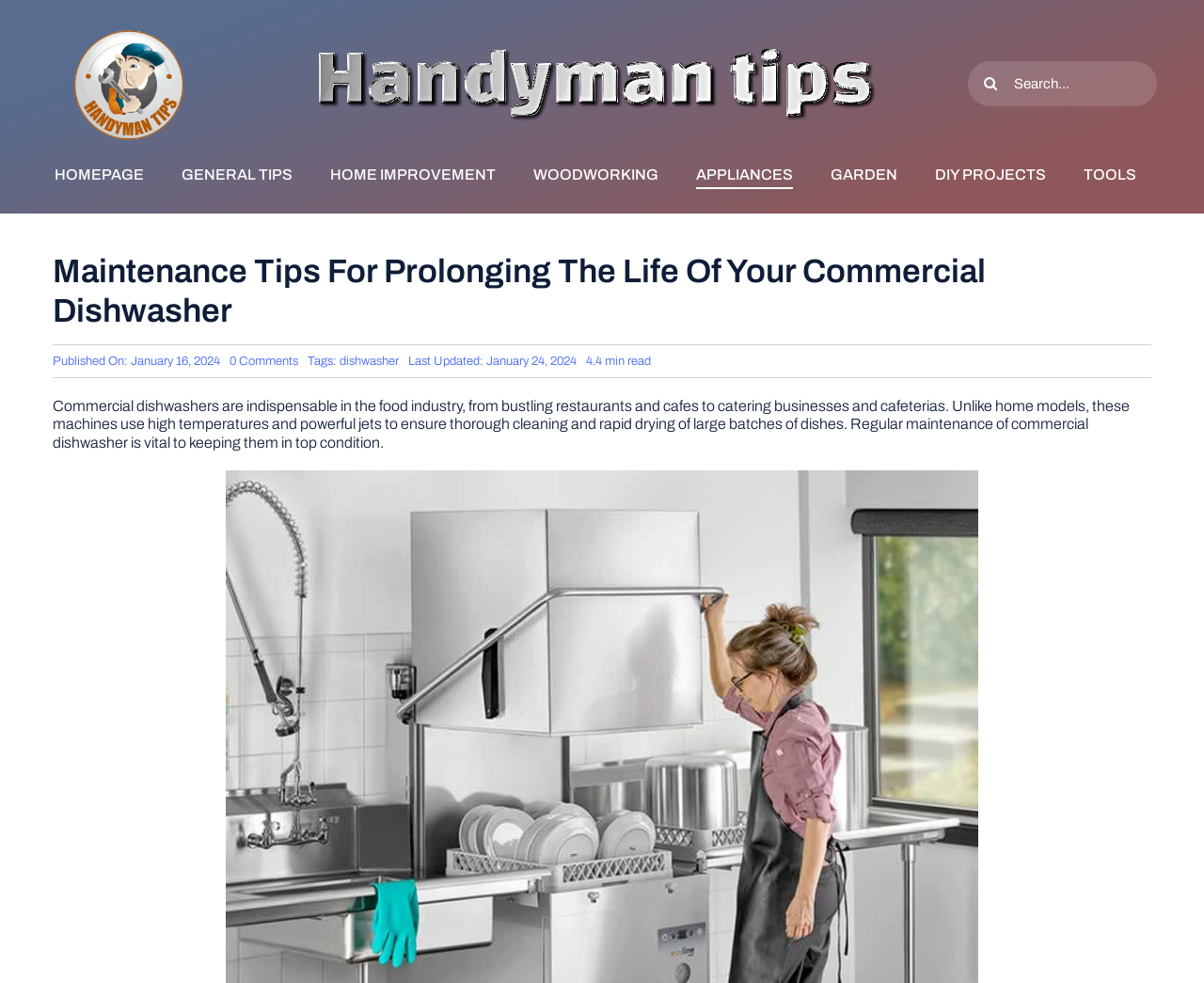Predict the bounding box of the UI element based on the description: "Twitter". The coordinates should be four float numbers between 0 and 1, formatted as [left, top, right, bottom].

None